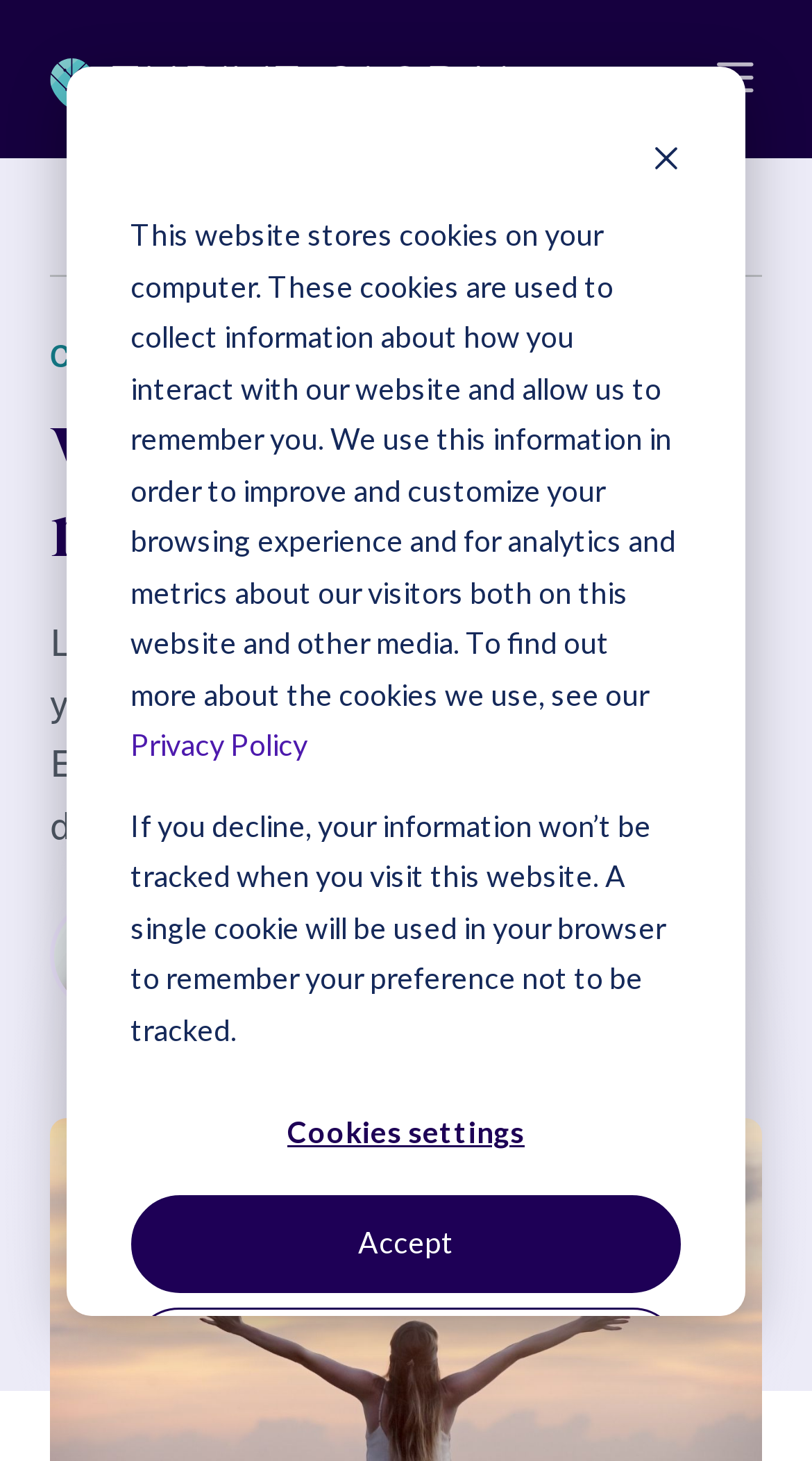Who is the author of the article?
Using the information from the image, answer the question thoroughly.

I found the author's name by looking at the figure element, which contains an image and a link with the text 'Puja McClymont'.